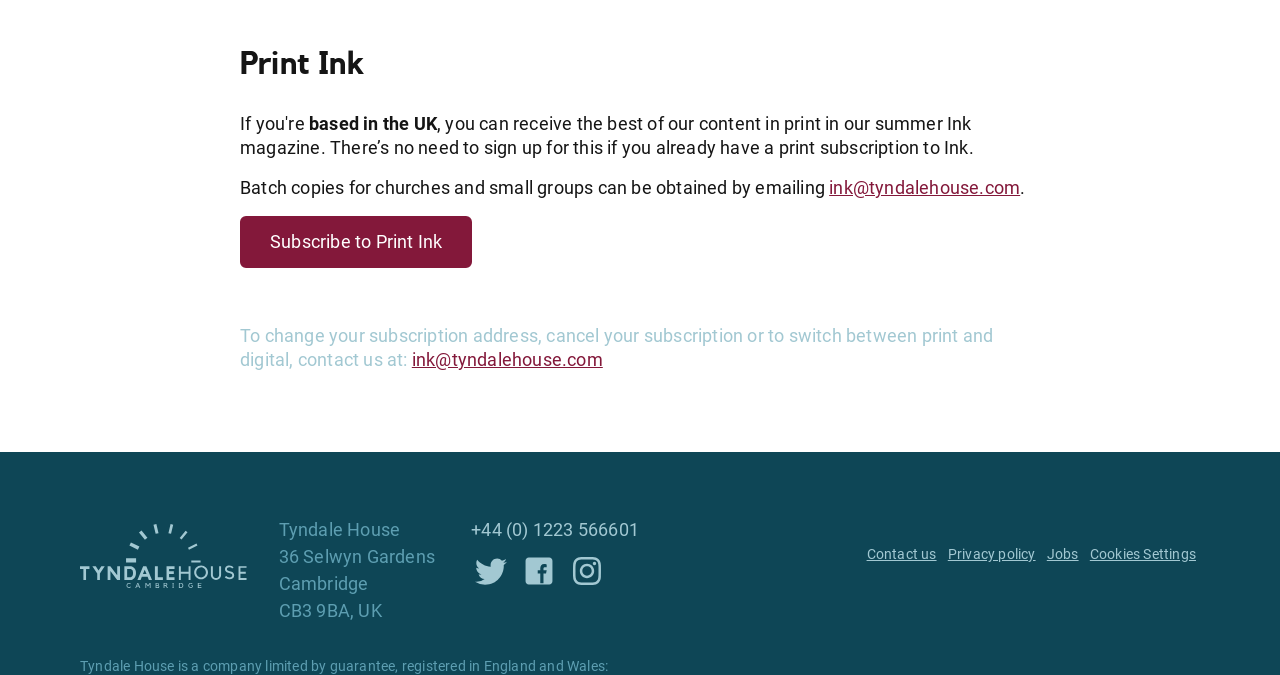Point out the bounding box coordinates of the section to click in order to follow this instruction: "Visit Tyndale House Home".

[0.062, 0.776, 0.193, 0.871]